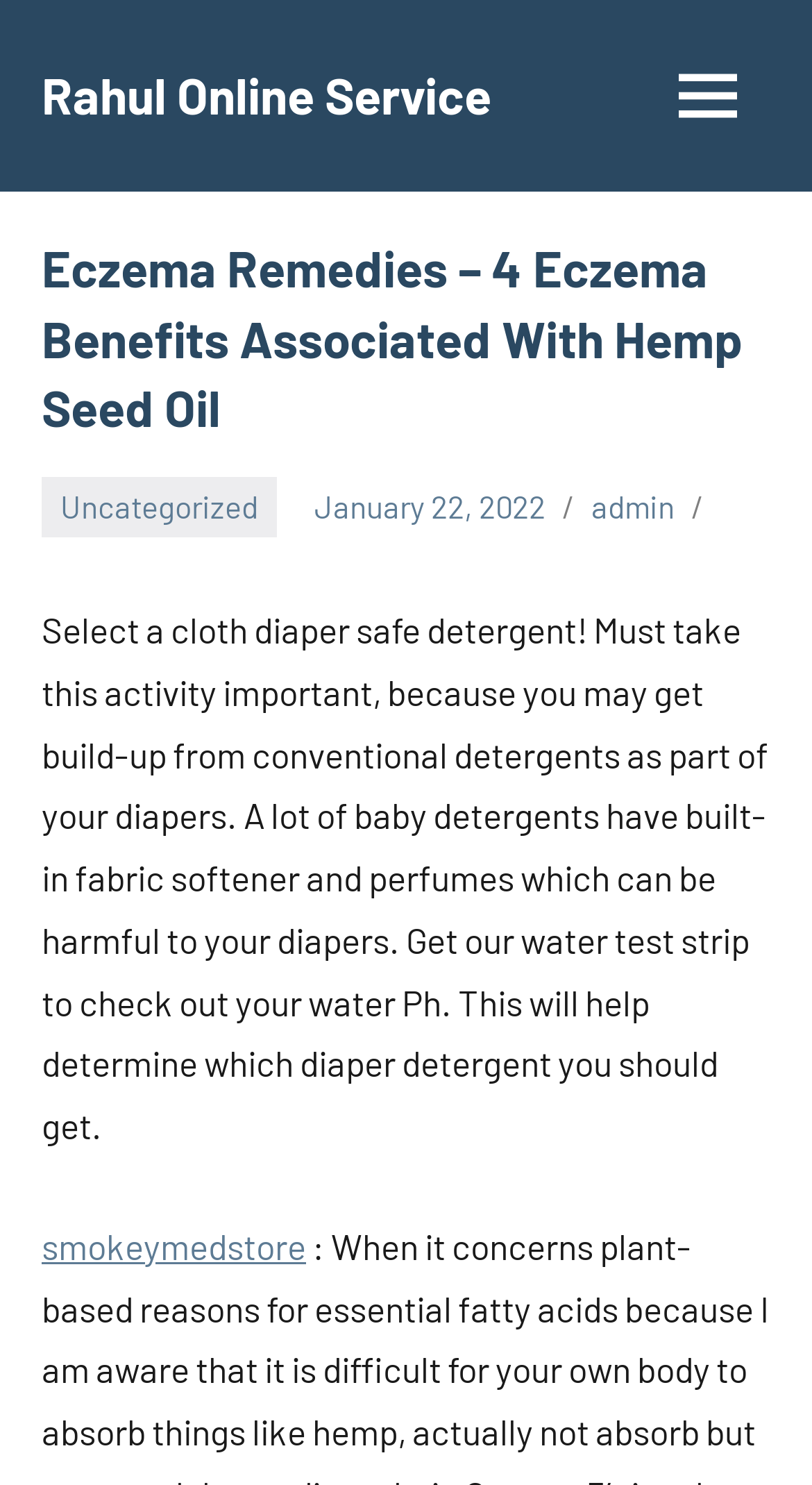Provide a short, one-word or phrase answer to the question below:
What type of detergent is recommended for cloth diapers?

cloth diaper safe detergent